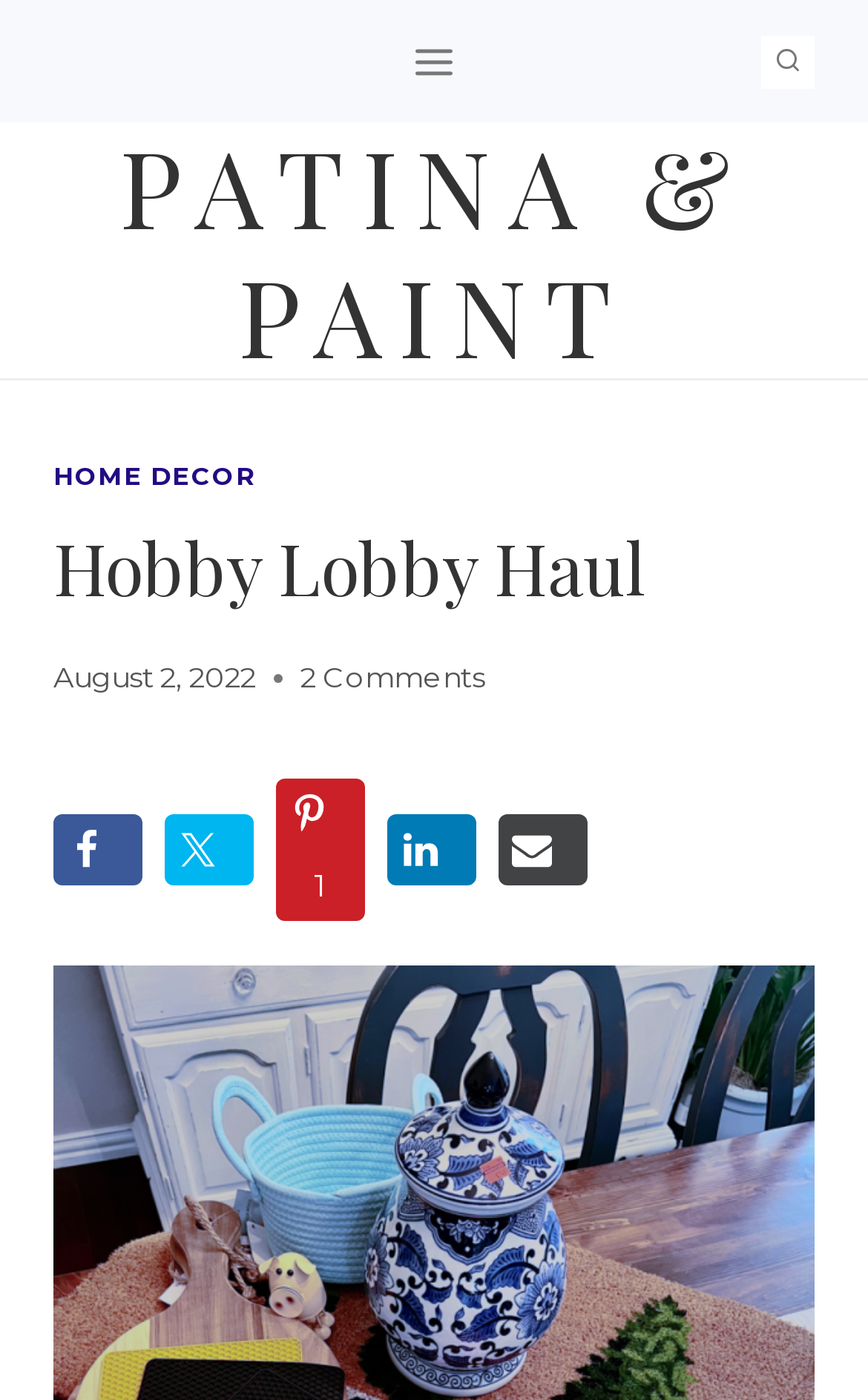What is the text of the webpage's headline?

Hobby Lobby Haul